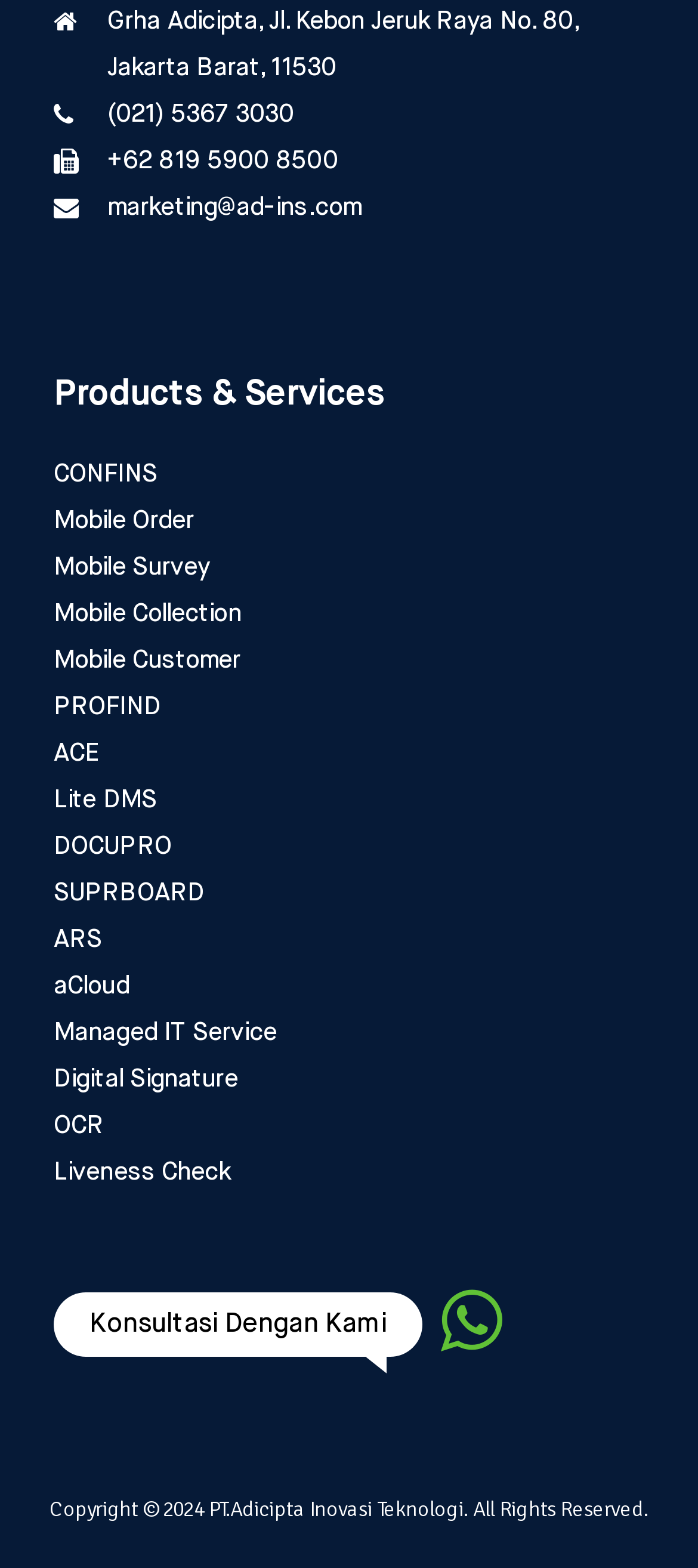Find the bounding box coordinates of the clickable area required to complete the following action: "Learn more about CONFINS".

[0.077, 0.288, 0.923, 0.318]